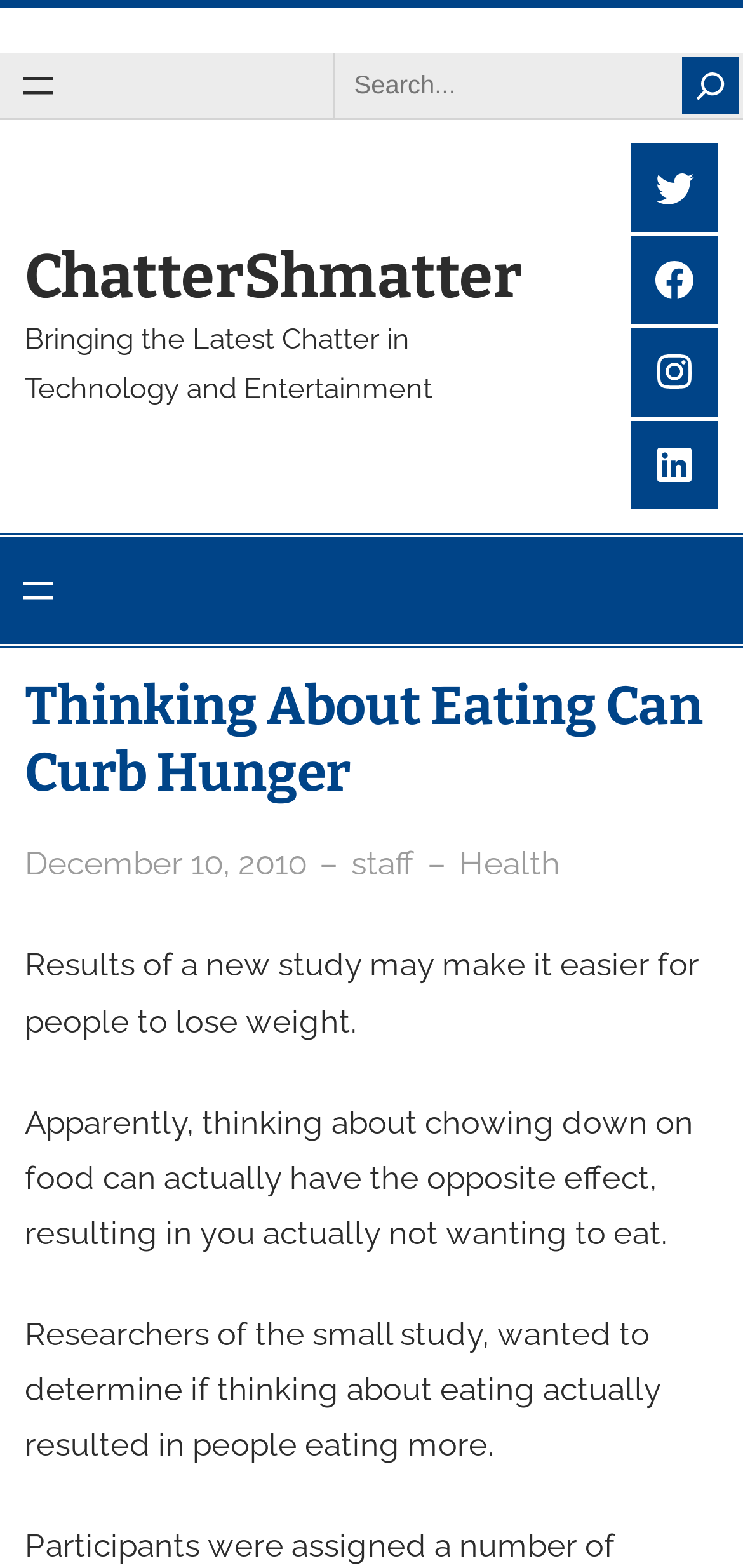What is the topic of the article?
Answer the question with detailed information derived from the image.

The topic of the article can be found below the title of the article, where it says 'Health' in a link format.